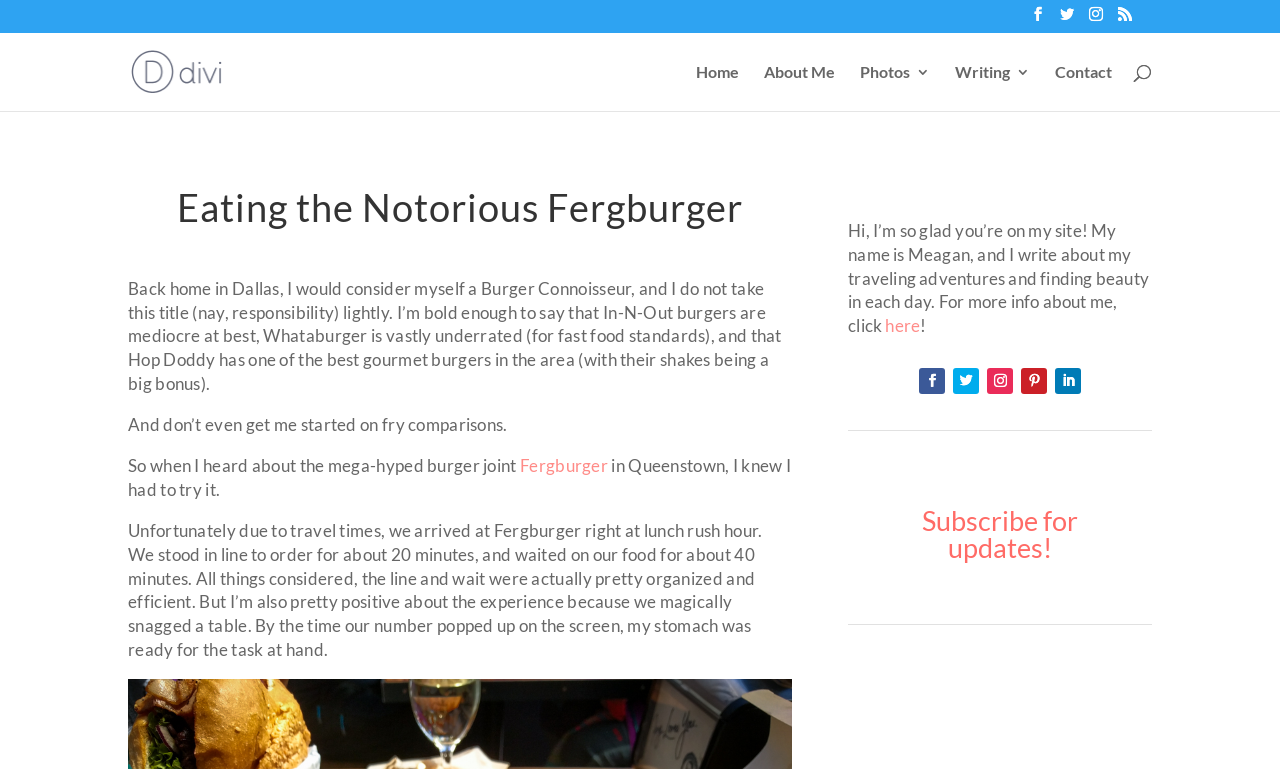Determine the bounding box coordinates for the region that must be clicked to execute the following instruction: "Read about the author".

[0.692, 0.411, 0.719, 0.437]